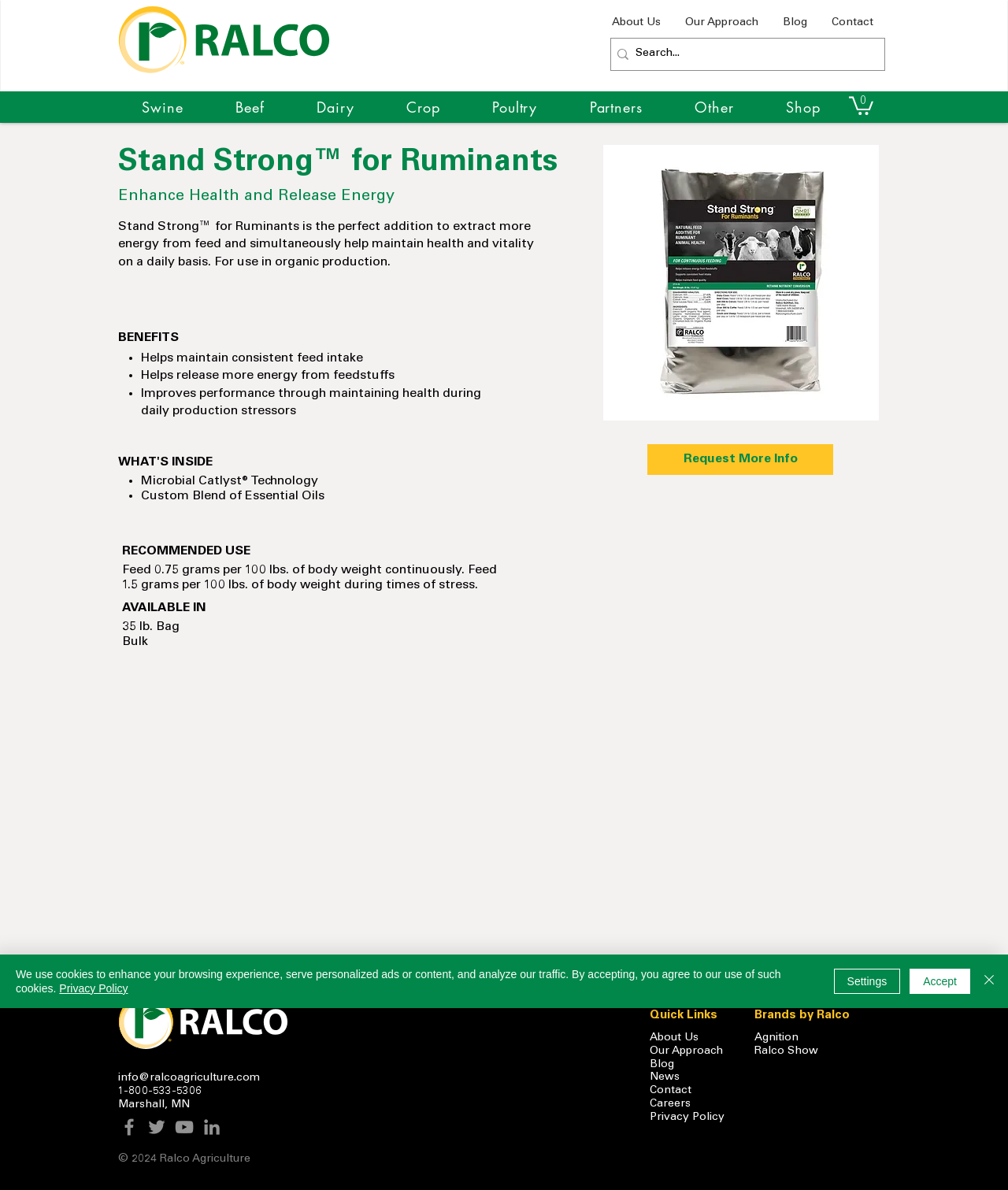How much Stand Strong should be fed per 100 lbs of body weight?
Please provide an in-depth and detailed response to the question.

According to the webpage, the recommended use of Stand Strong is to feed 0.75 grams per 100 lbs of body weight continuously, and 1.5 grams per 100 lbs of body weight during times of stress.